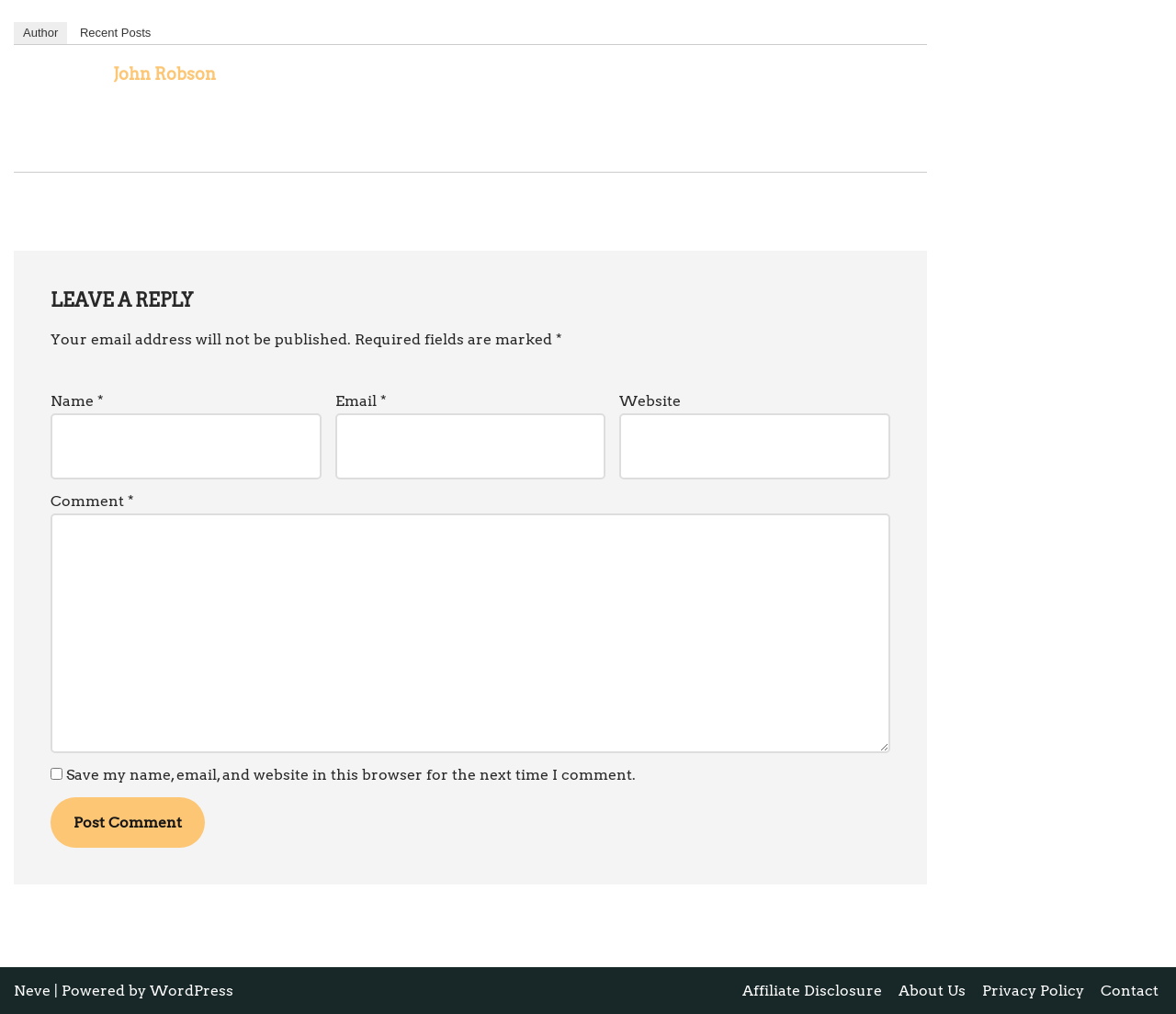Please locate the bounding box coordinates of the element's region that needs to be clicked to follow the instruction: "Visit the 'About Us' page". The bounding box coordinates should be provided as four float numbers between 0 and 1, i.e., [left, top, right, bottom].

[0.764, 0.965, 0.821, 0.989]